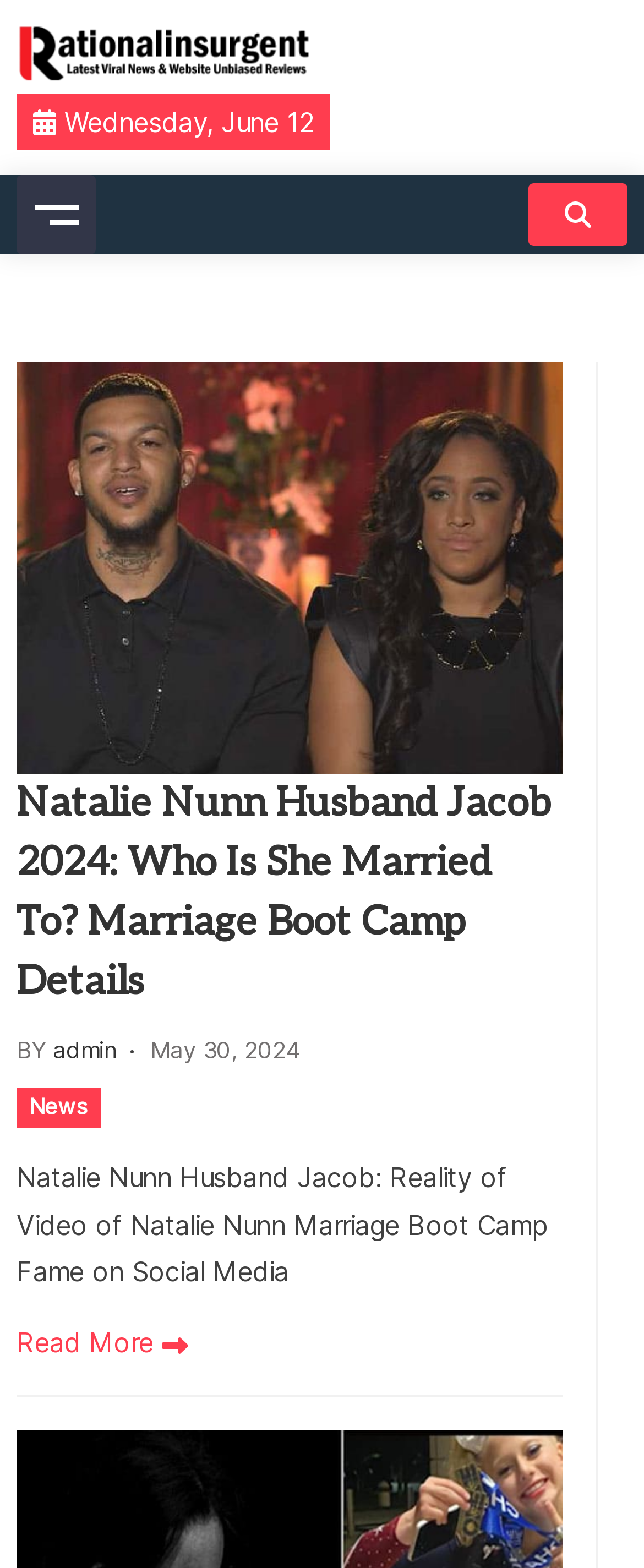What is the date of the article?
Use the information from the image to give a detailed answer to the question.

I found the date of the article by looking at the time element with the text 'May 30, 2024' which is located below the author's name 'admin'.